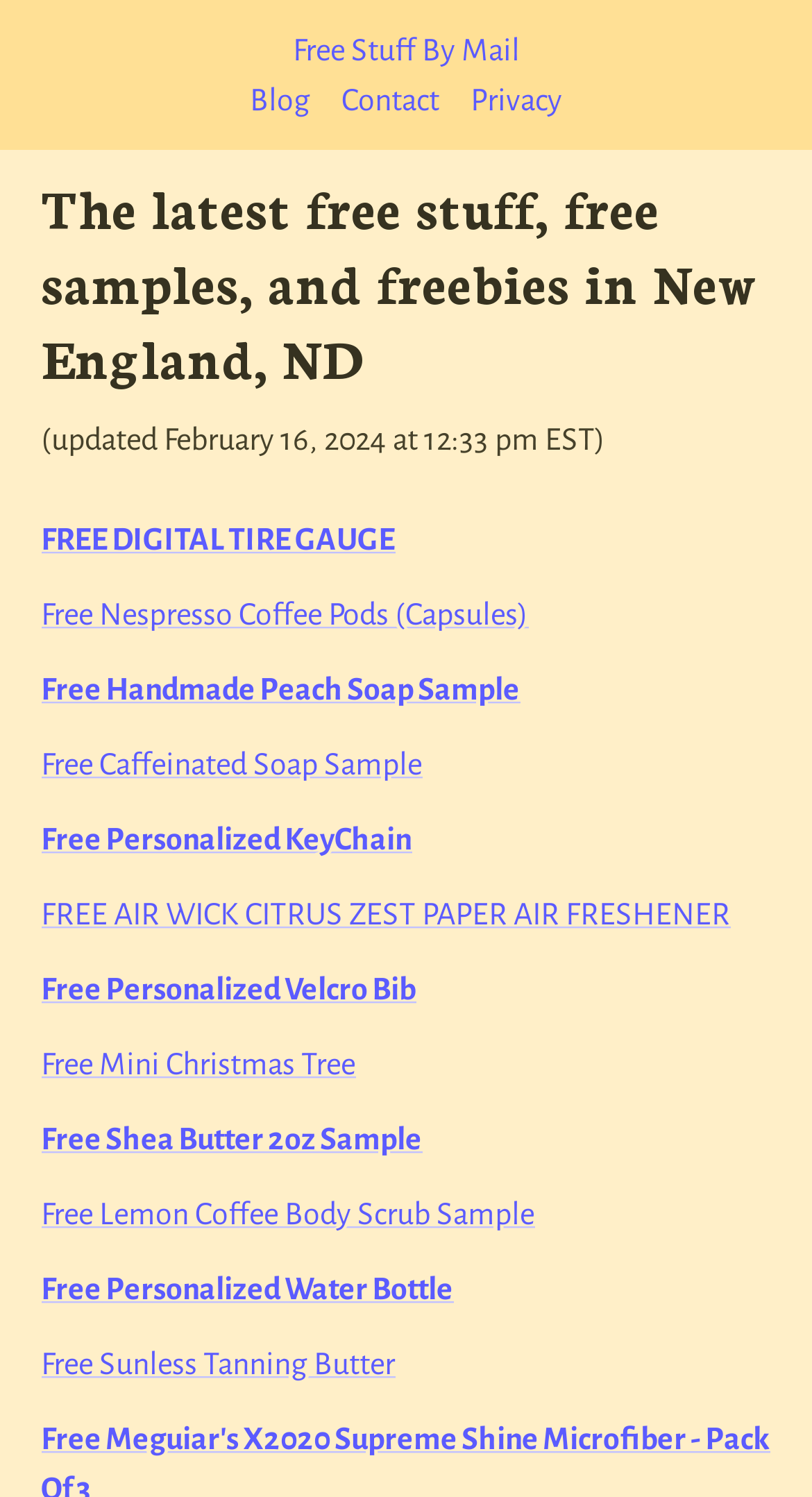Please determine the bounding box coordinates of the clickable area required to carry out the following instruction: "Contact the website administrator". The coordinates must be four float numbers between 0 and 1, represented as [left, top, right, bottom].

None